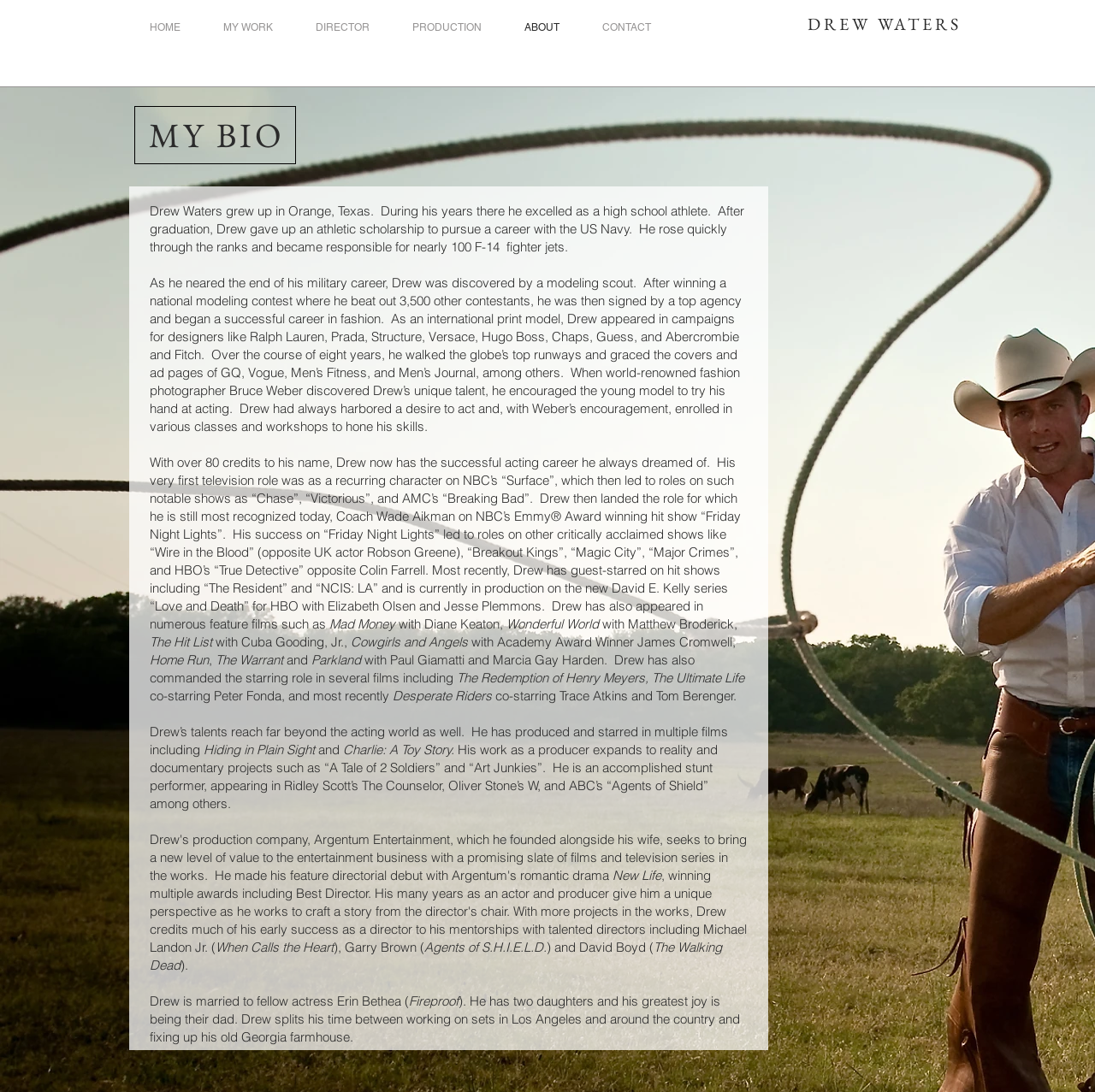What is Drew Waters' profession?
Using the picture, provide a one-word or short phrase answer.

Actor